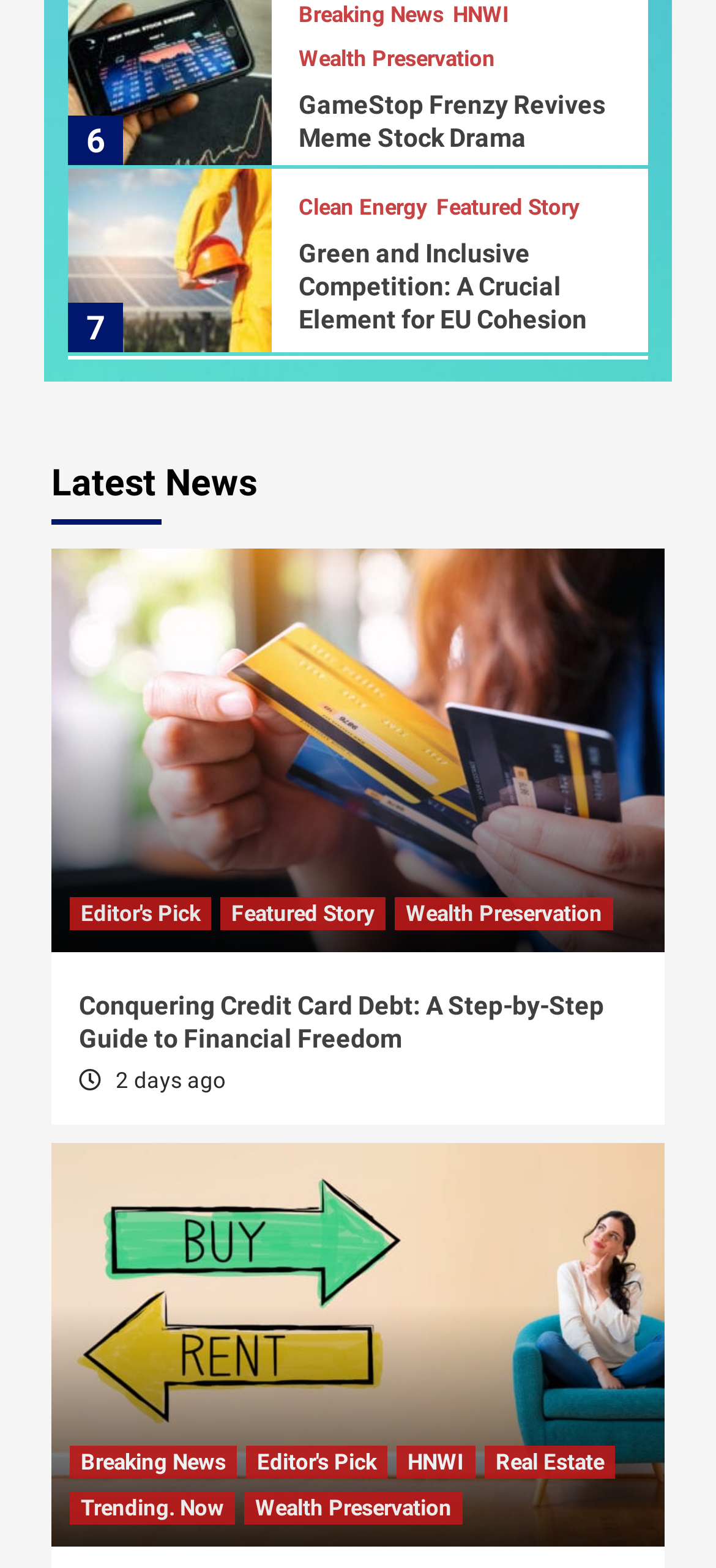How many days ago was the article 'Conquering Credit Card Debt: A Step-by-Step Guide to Financial Freedom' published?
Provide a well-explained and detailed answer to the question.

The article 'Conquering Credit Card Debt: A Step-by-Step Guide to Financial Freedom' was published 2 days ago, which is indicated by the static text element with the text '2 days ago' near the article title.